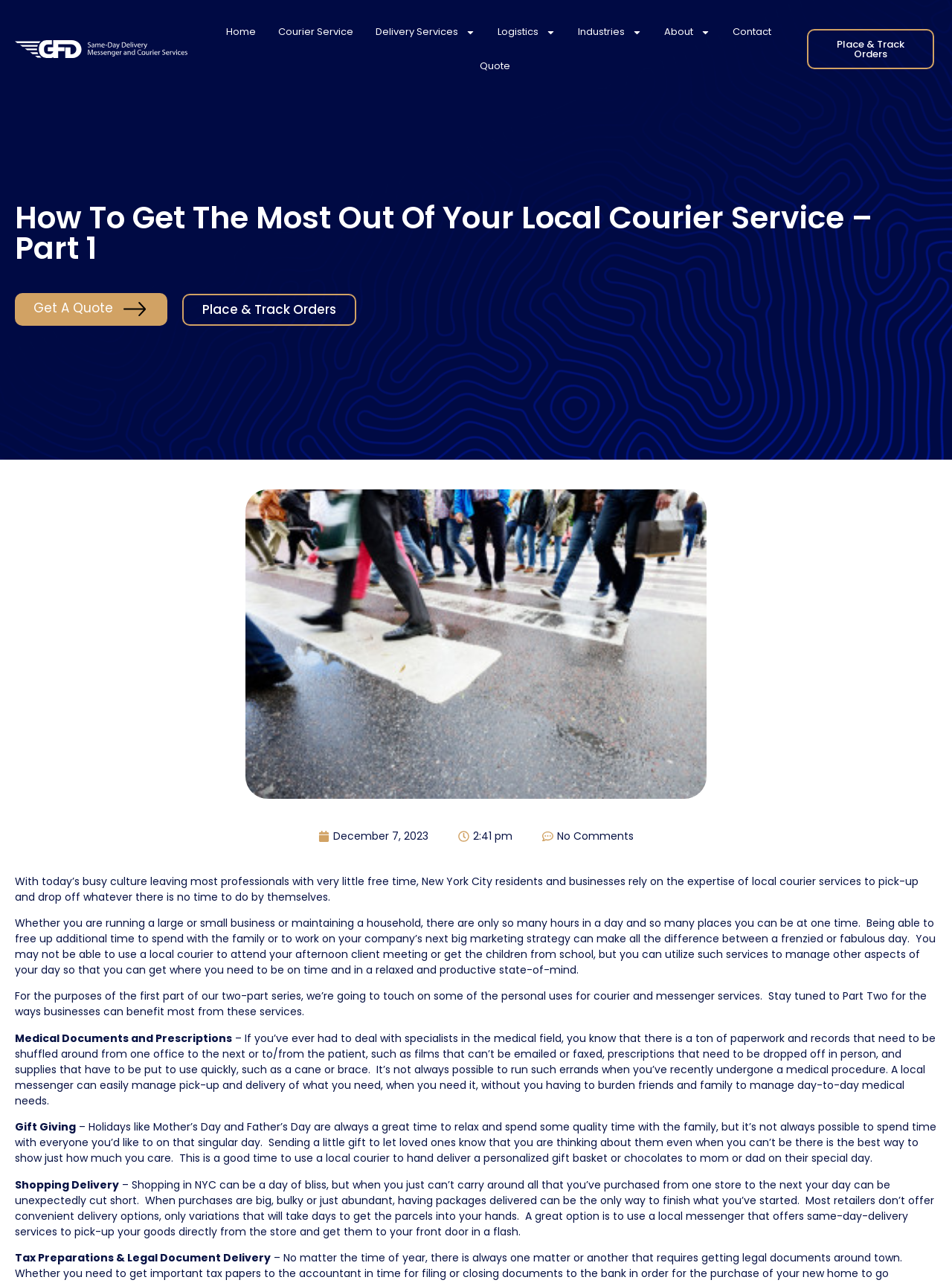Please identify the bounding box coordinates of the clickable element to fulfill the following instruction: "Click the 'Home' link". The coordinates should be four float numbers between 0 and 1, i.e., [left, top, right, bottom].

[0.222, 0.012, 0.285, 0.038]